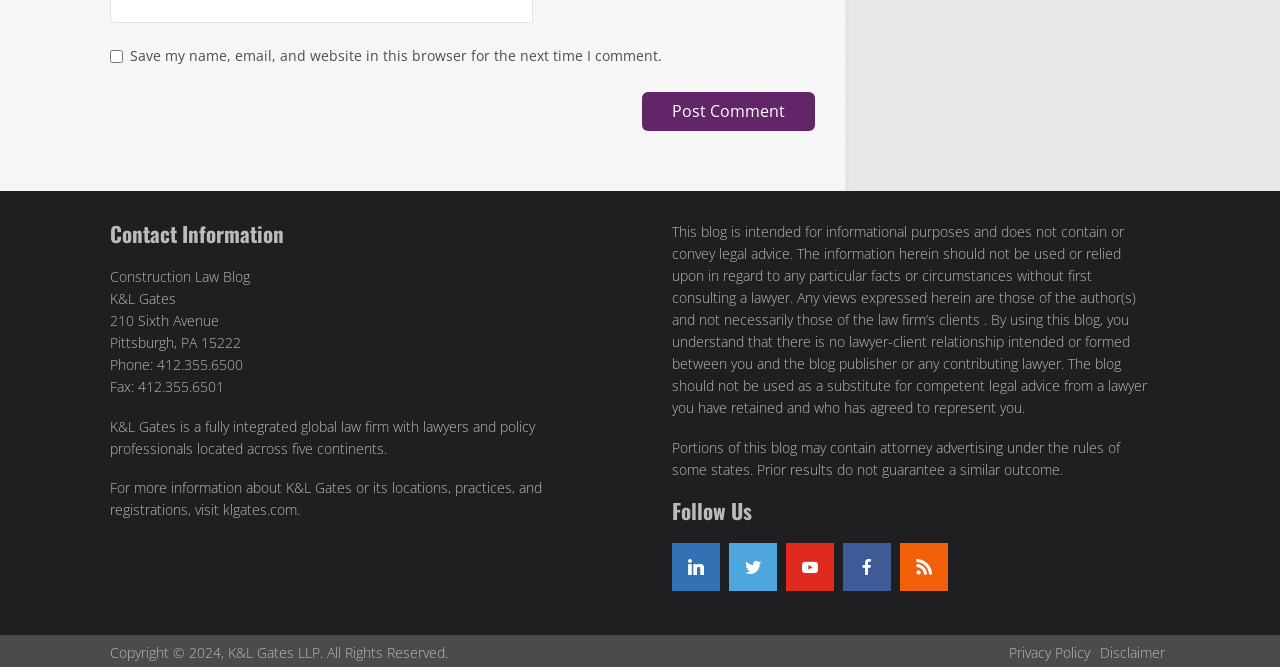Please identify the bounding box coordinates of the clickable region that I should interact with to perform the following instruction: "Visit the K&L Gates website". The coordinates should be expressed as four float numbers between 0 and 1, i.e., [left, top, right, bottom].

[0.174, 0.75, 0.232, 0.779]